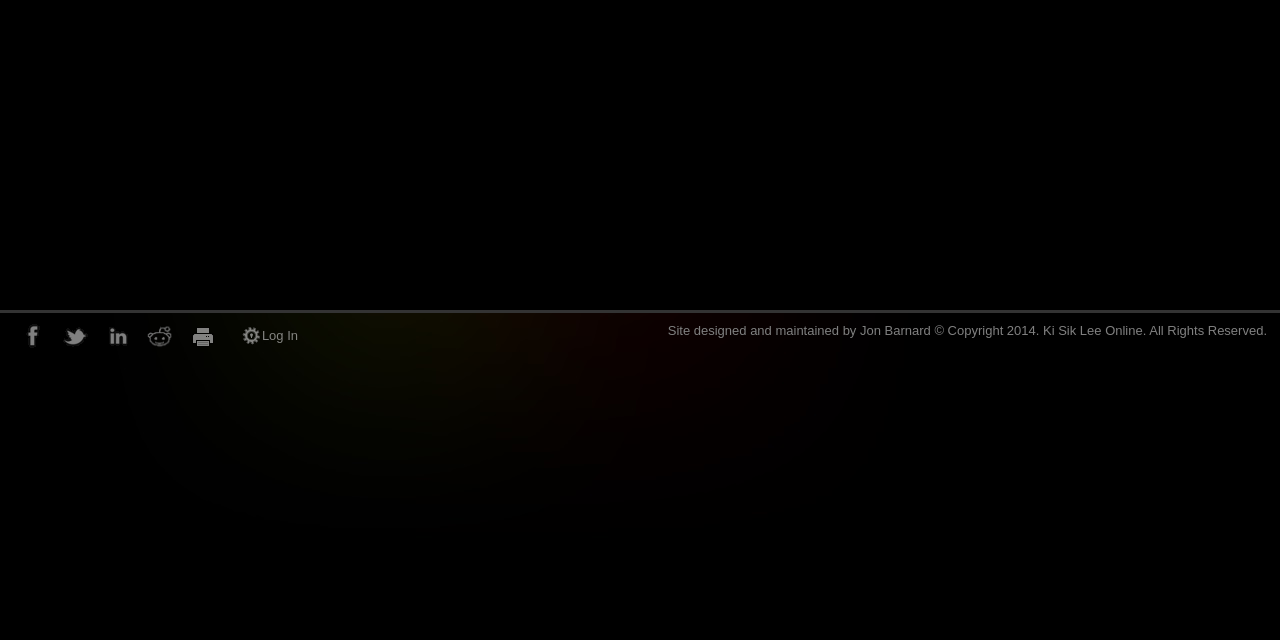Give the bounding box coordinates for the element described as: "Log In".

[0.184, 0.505, 0.233, 0.545]